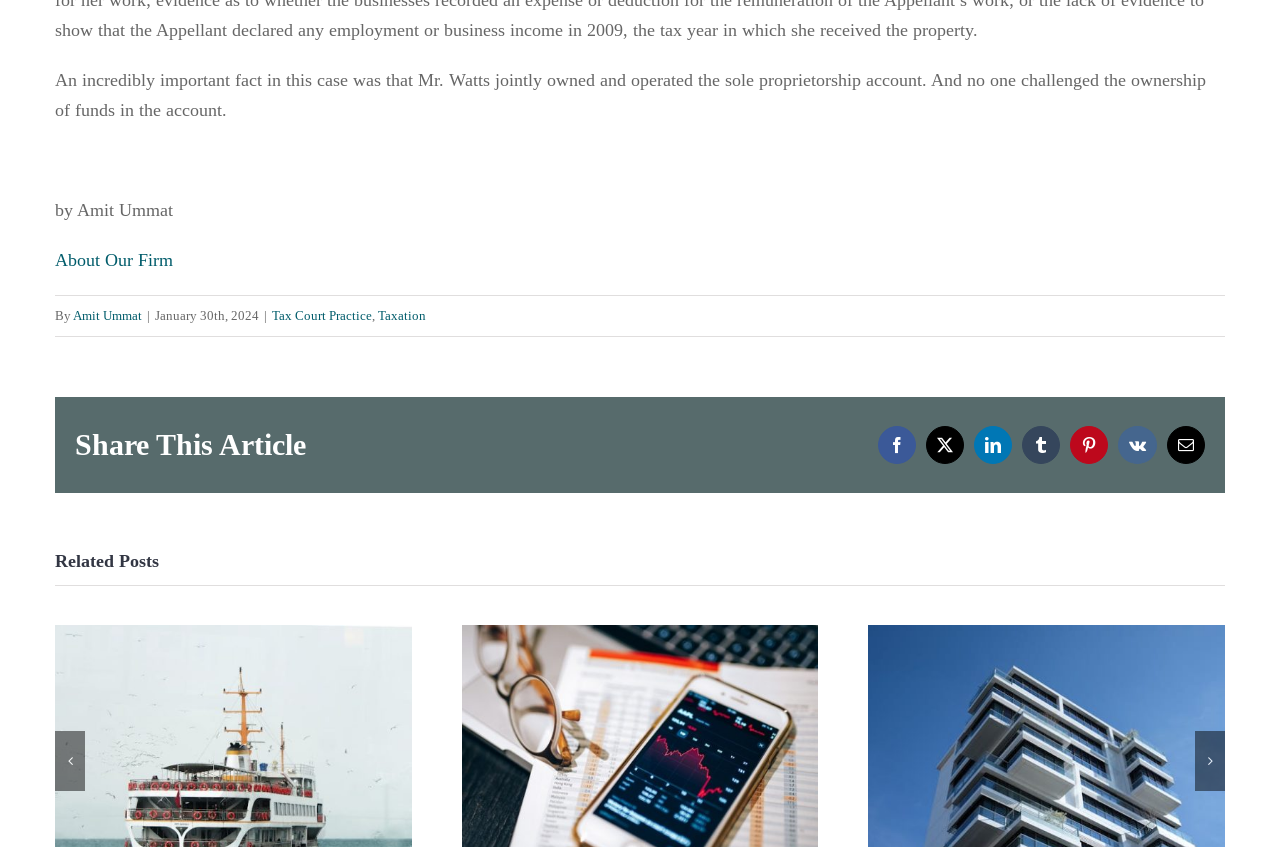What is the category of the article?
Look at the image and provide a short answer using one word or a phrase.

Tax Court Practice